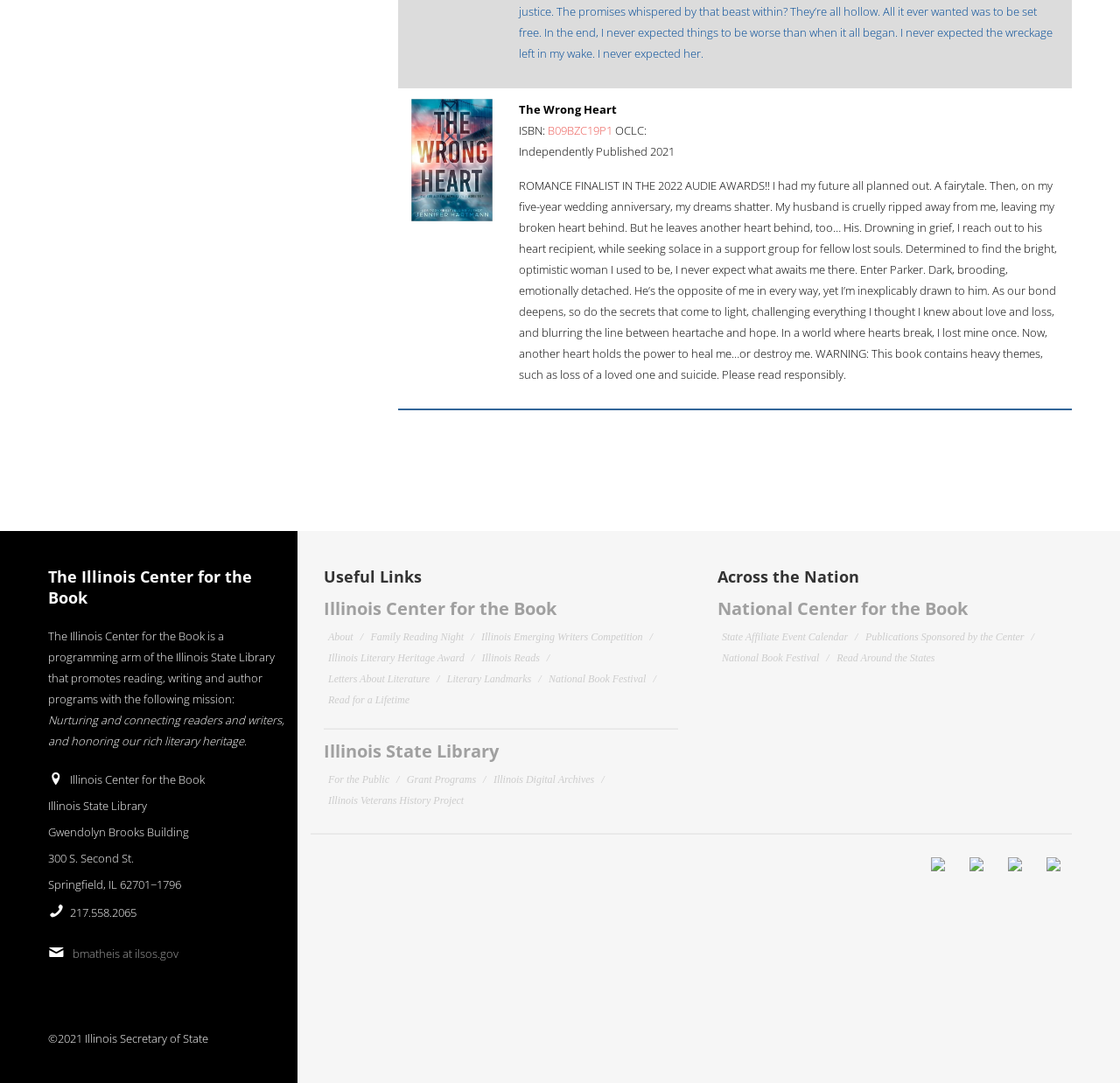Please identify the bounding box coordinates of where to click in order to follow the instruction: "View book details".

[0.452, 0.081, 0.957, 0.378]